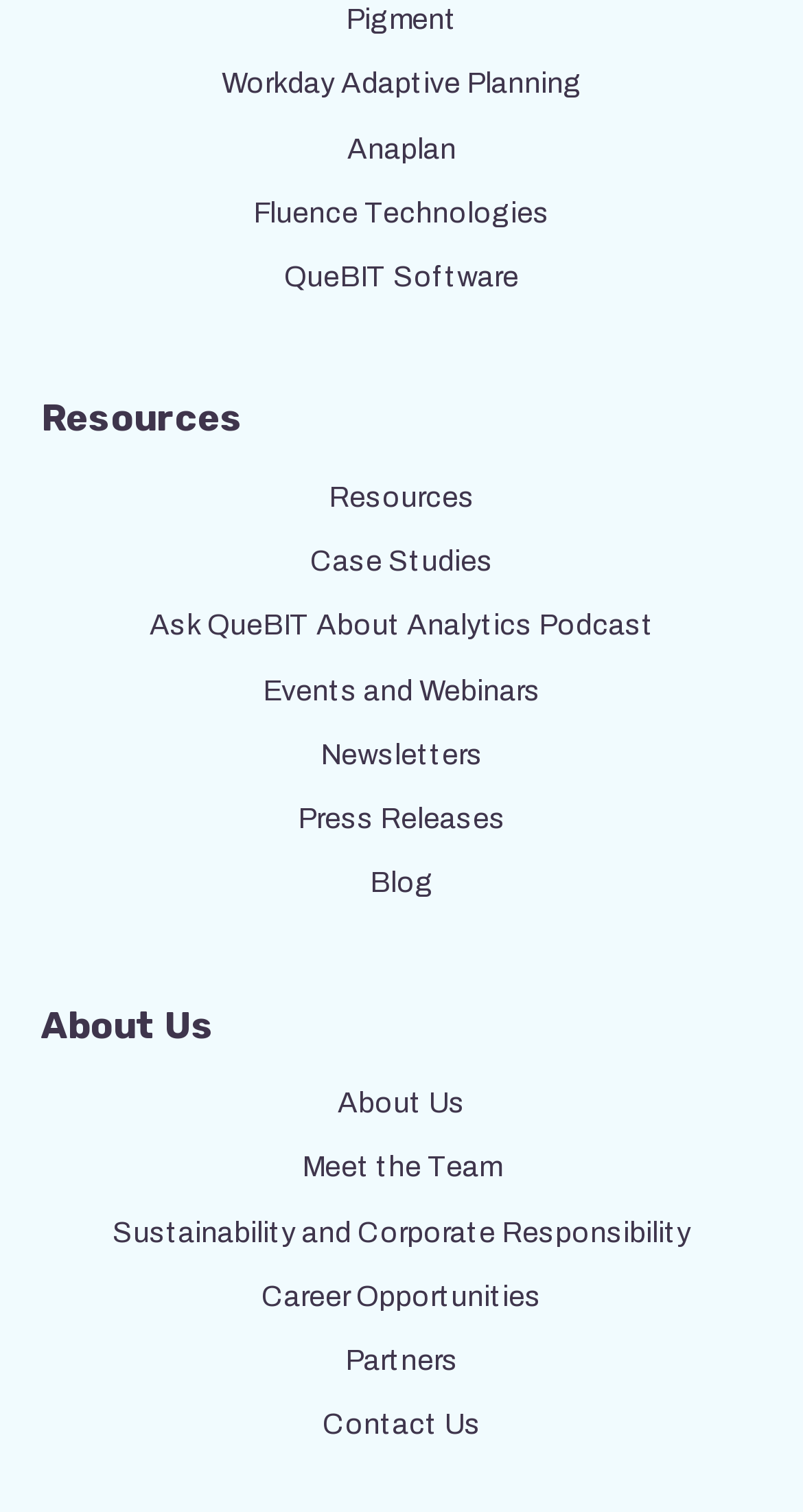Locate the bounding box coordinates of the element's region that should be clicked to carry out the following instruction: "Contact us through Contatti". The coordinates need to be four float numbers between 0 and 1, i.e., [left, top, right, bottom].

None